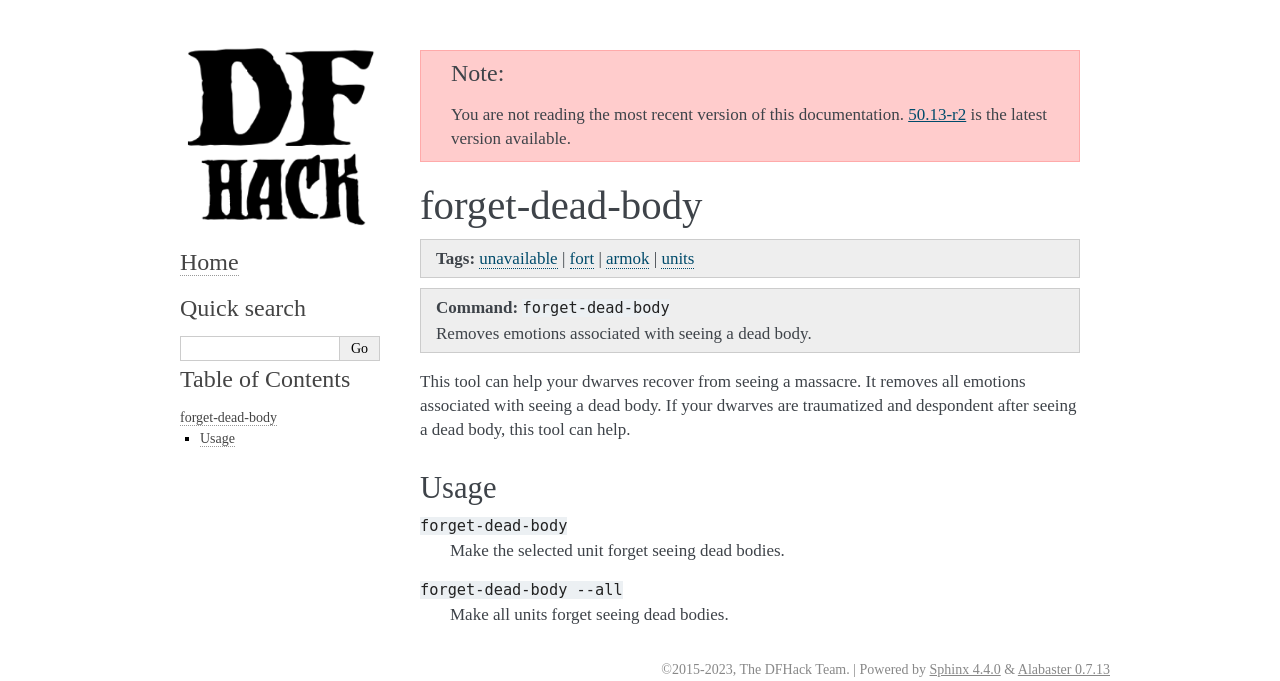Determine the bounding box for the UI element as described: "unavailable". The coordinates should be represented as four float numbers between 0 and 1, formatted as [left, top, right, bottom].

[0.374, 0.365, 0.436, 0.394]